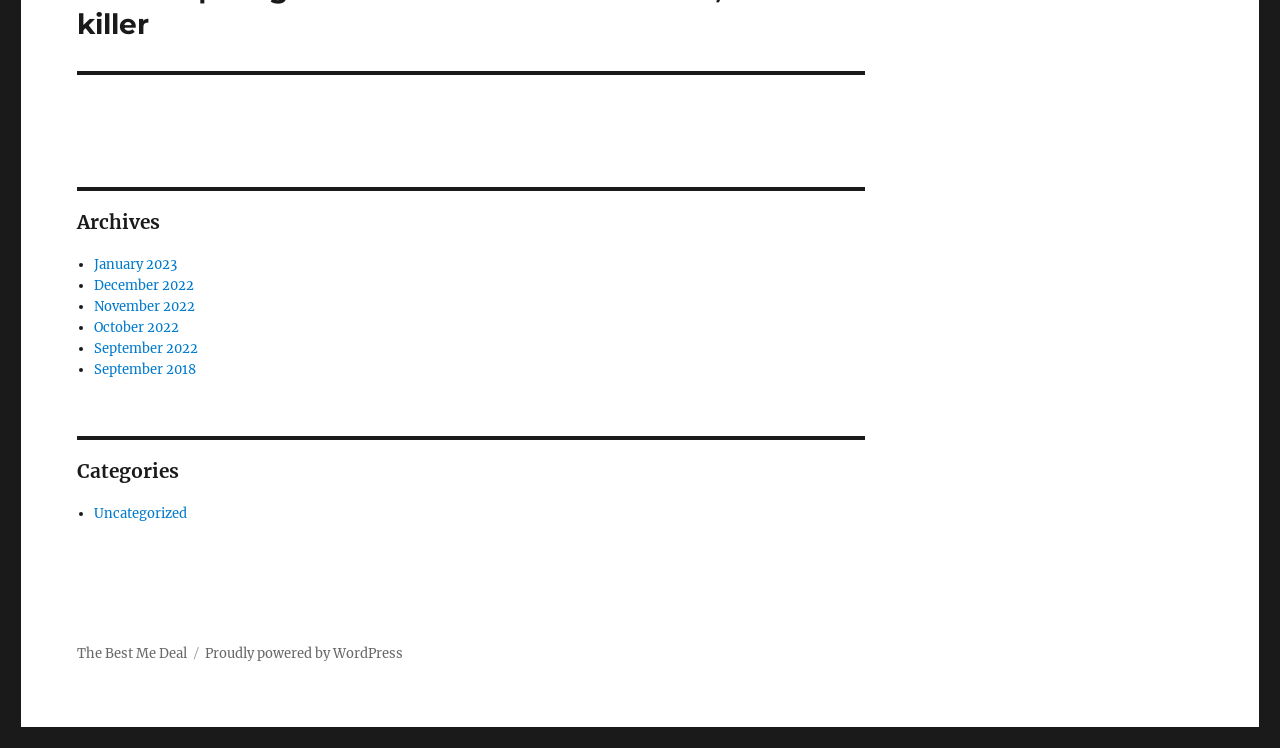Indicate the bounding box coordinates of the element that must be clicked to execute the instruction: "Learn about Who We Are". The coordinates should be given as four float numbers between 0 and 1, i.e., [left, top, right, bottom].

None